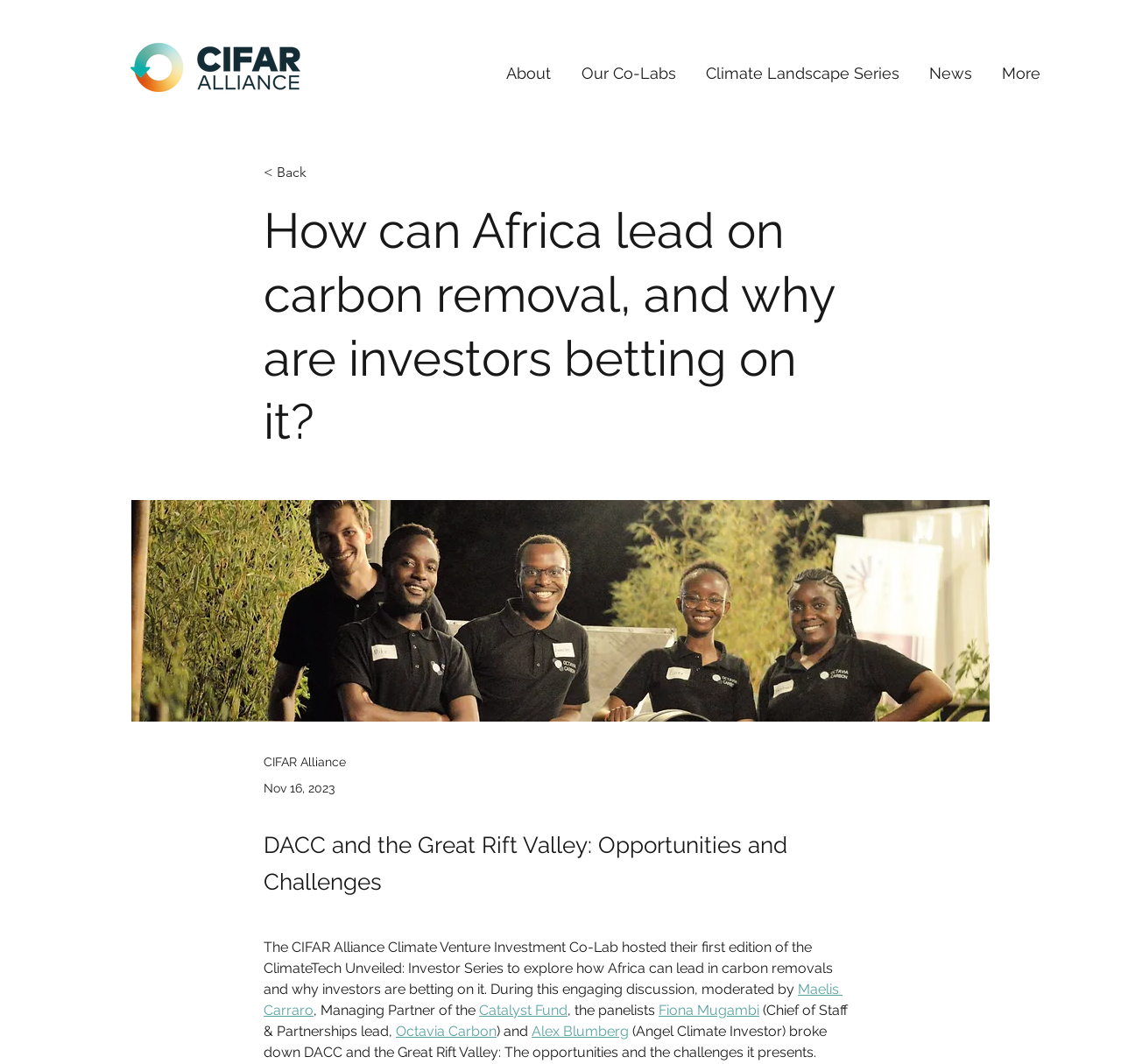What is the name of the fund mentioned?
Please provide a single word or phrase as your answer based on the screenshot.

Catalyst Fund